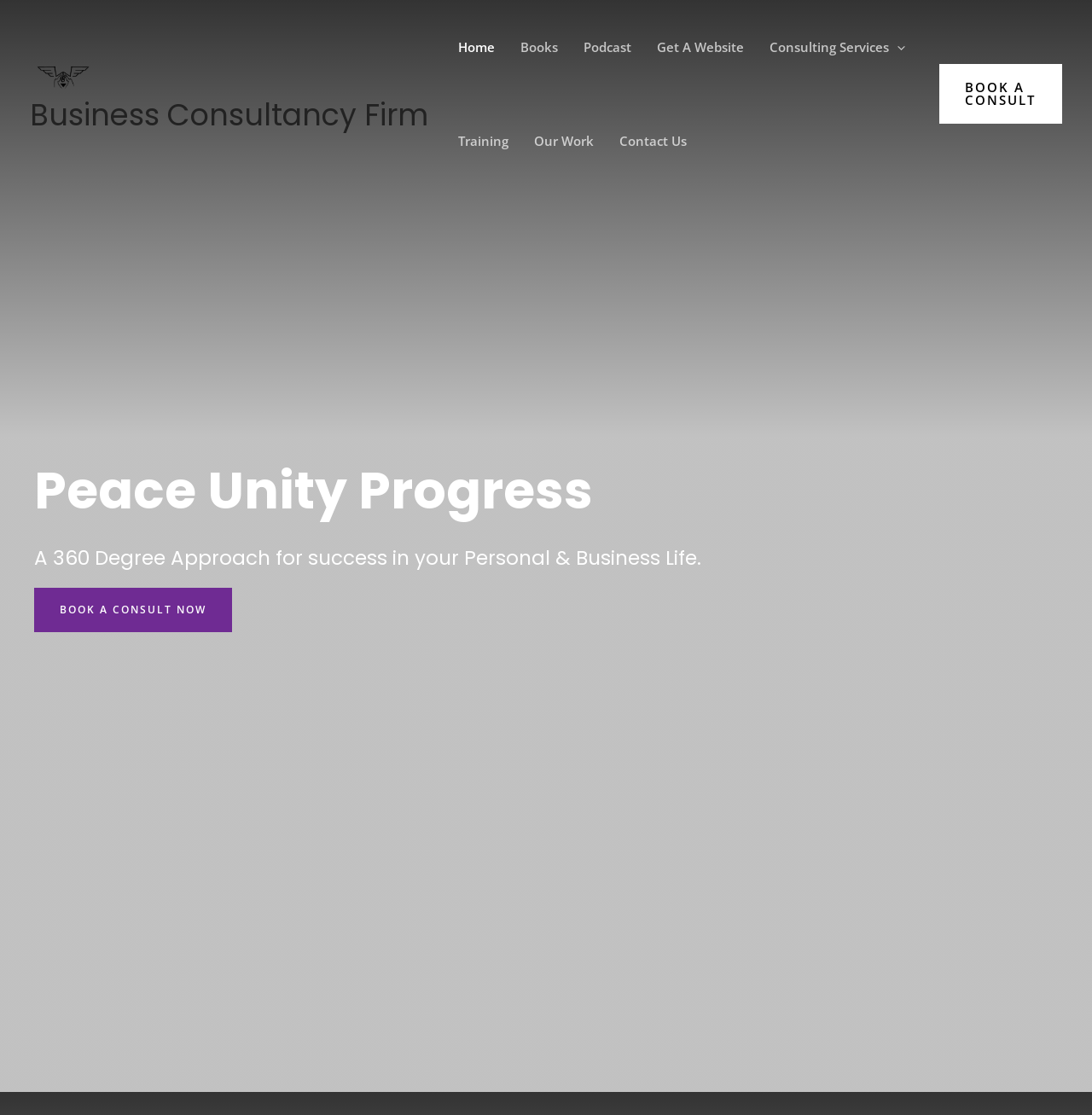Please identify the bounding box coordinates of the area I need to click to accomplish the following instruction: "Click on the 'Home' link".

[0.408, 0.0, 0.465, 0.084]